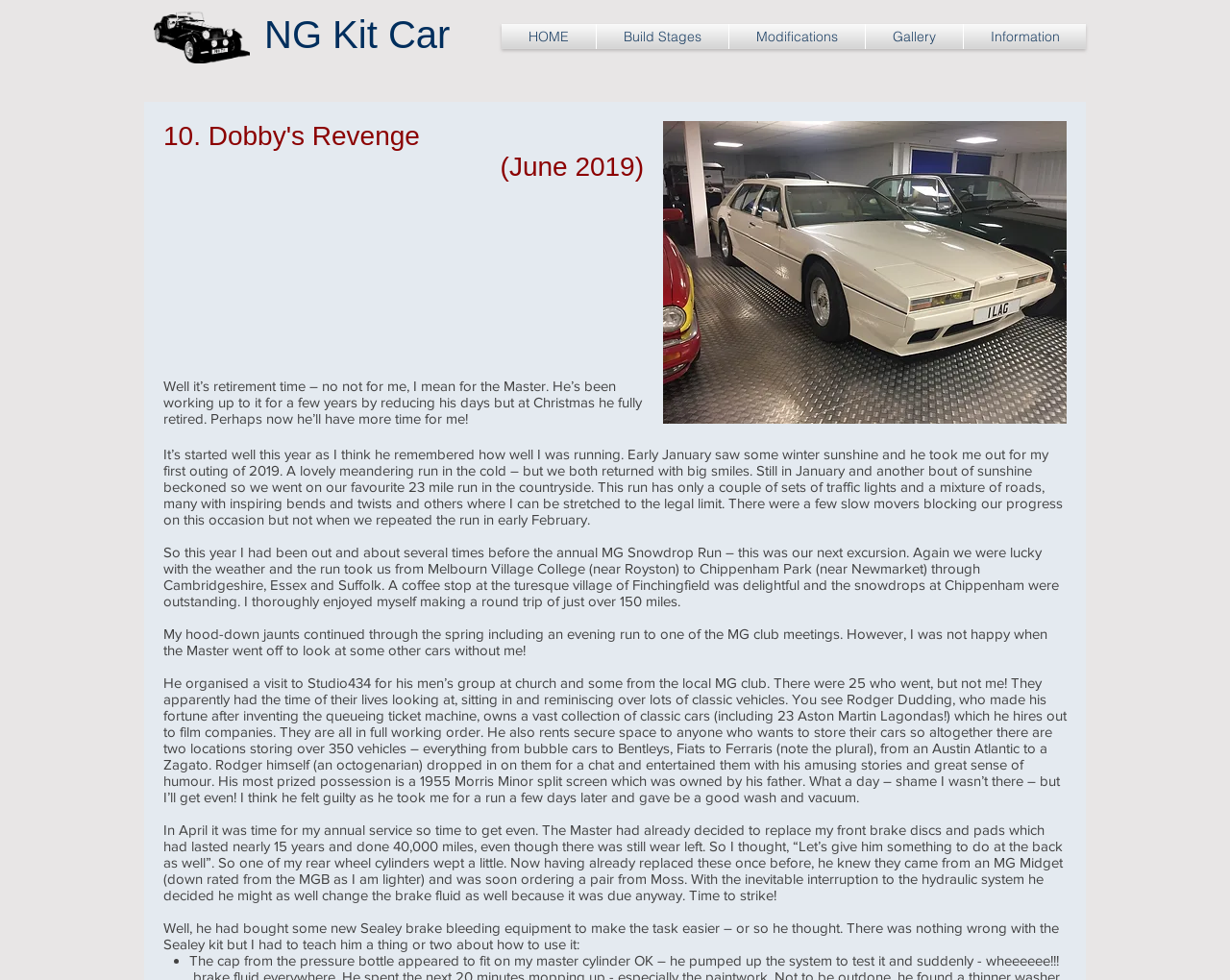Please examine the image and provide a detailed answer to the question: What is the purpose of the 'Slide show gallery' region?

The 'Slide show gallery' region contains several button elements with images, indicating that its purpose is to display a slideshow of images, likely related to the kit car or the blog post.